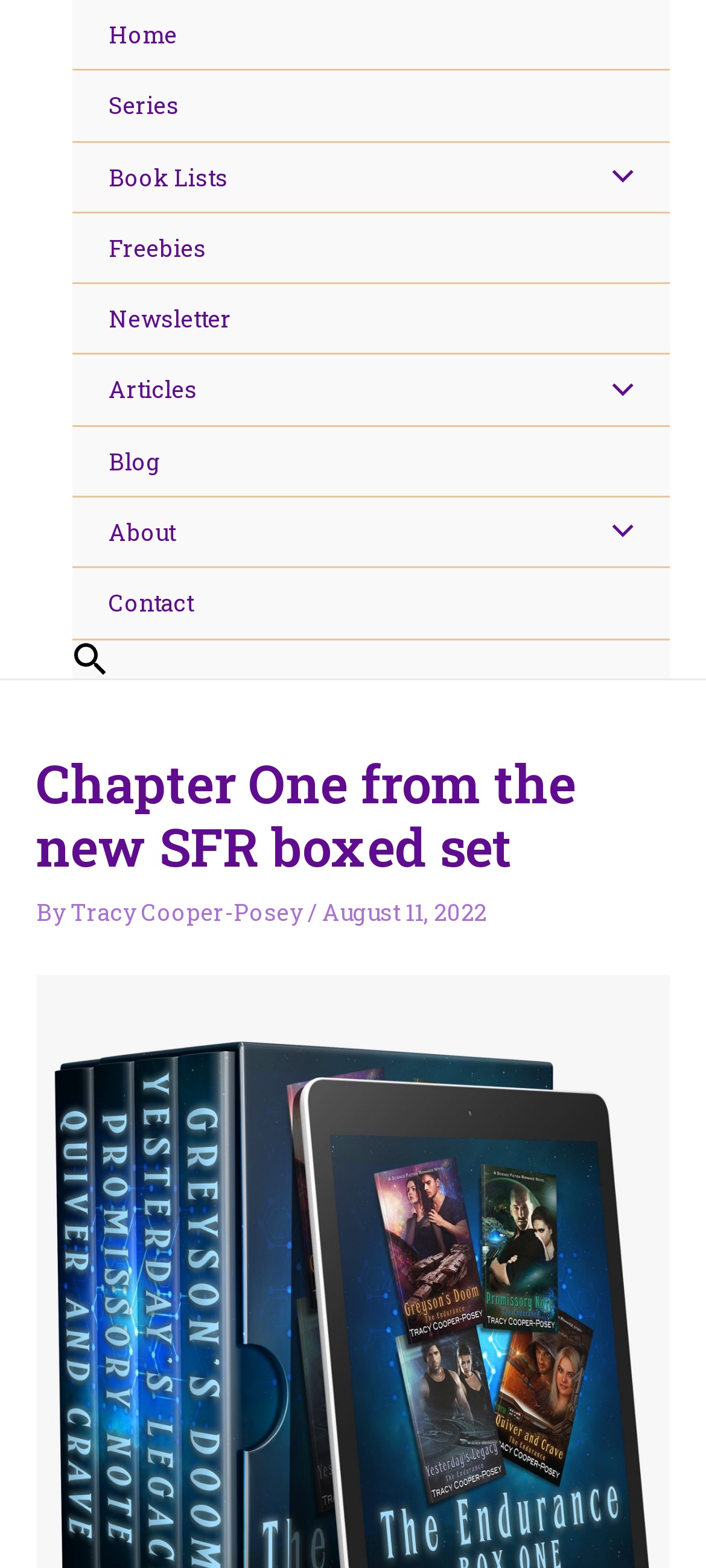From the element description aria-label="Search Icon Link", predict the bounding box coordinates of the UI element. The coordinates must be specified in the format (top-left x, top-left y, bottom-right x, bottom-right y) and should be within the 0 to 1 range.

[0.103, 0.408, 0.949, 0.433]